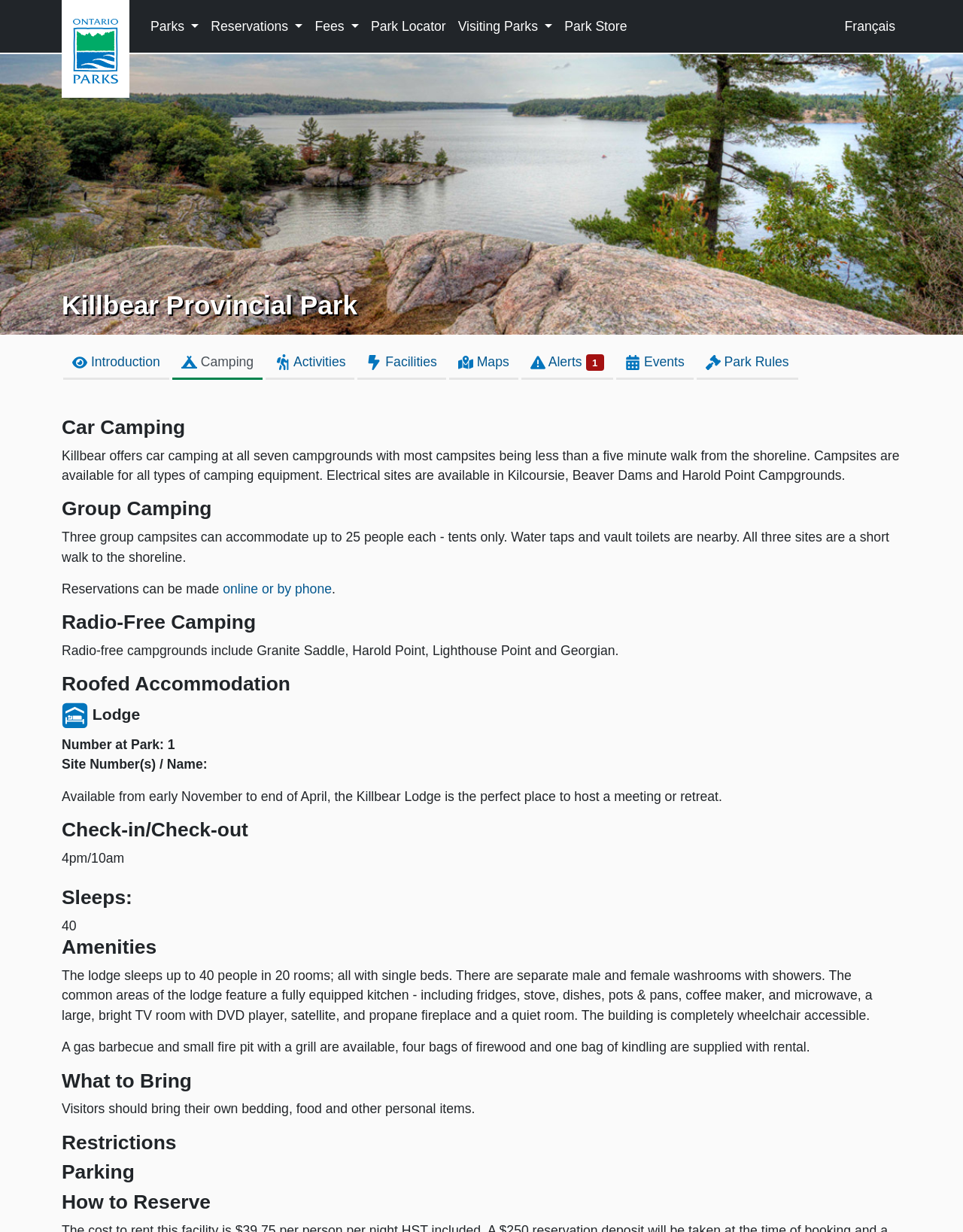Locate the bounding box coordinates of the element you need to click to accomplish the task described by this instruction: "Learn about Camping at Killbear Provincial Park".

[0.066, 0.281, 0.176, 0.308]